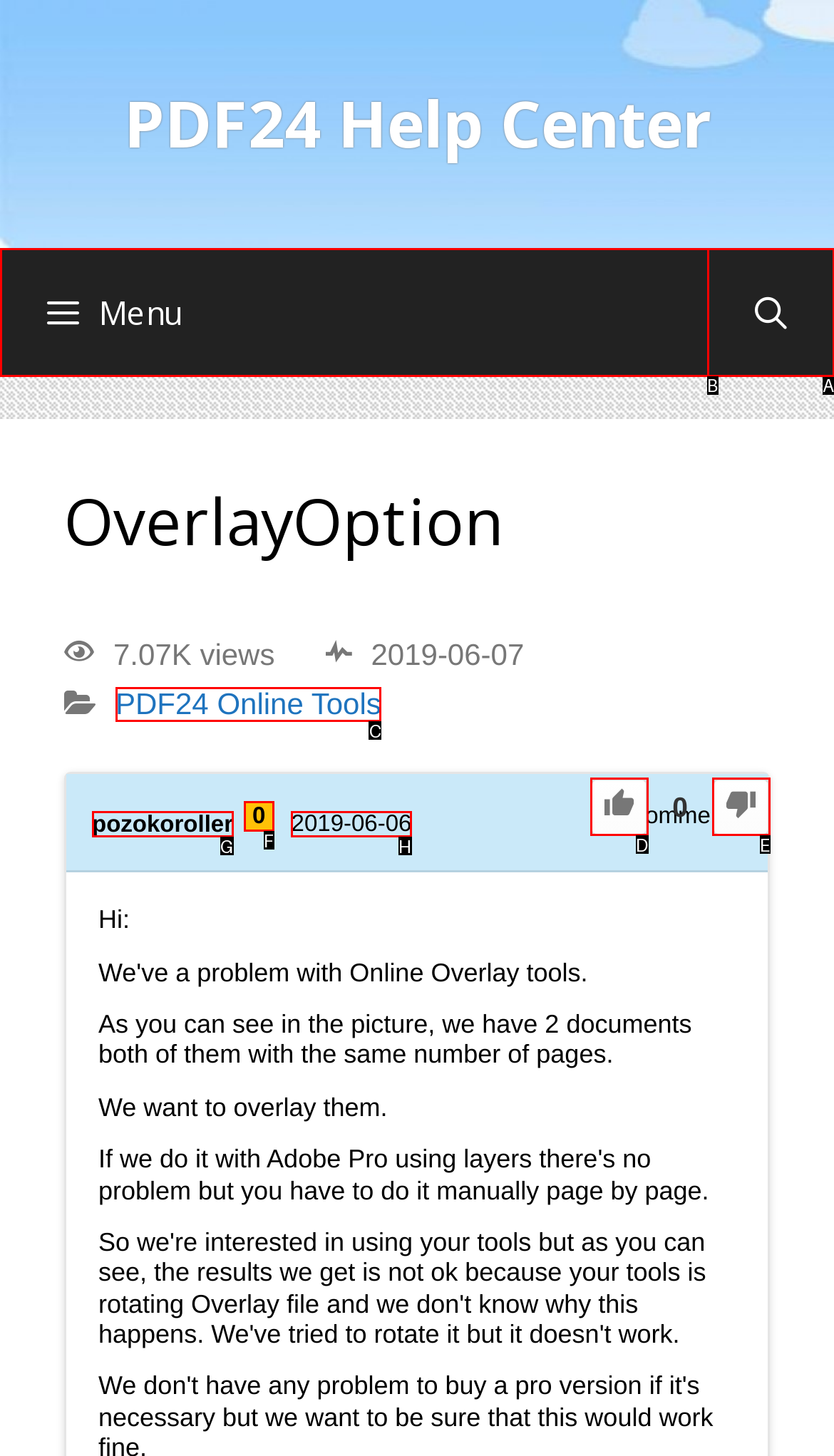Determine which option fits the following description: pozokoroller
Answer with the corresponding option's letter directly.

G